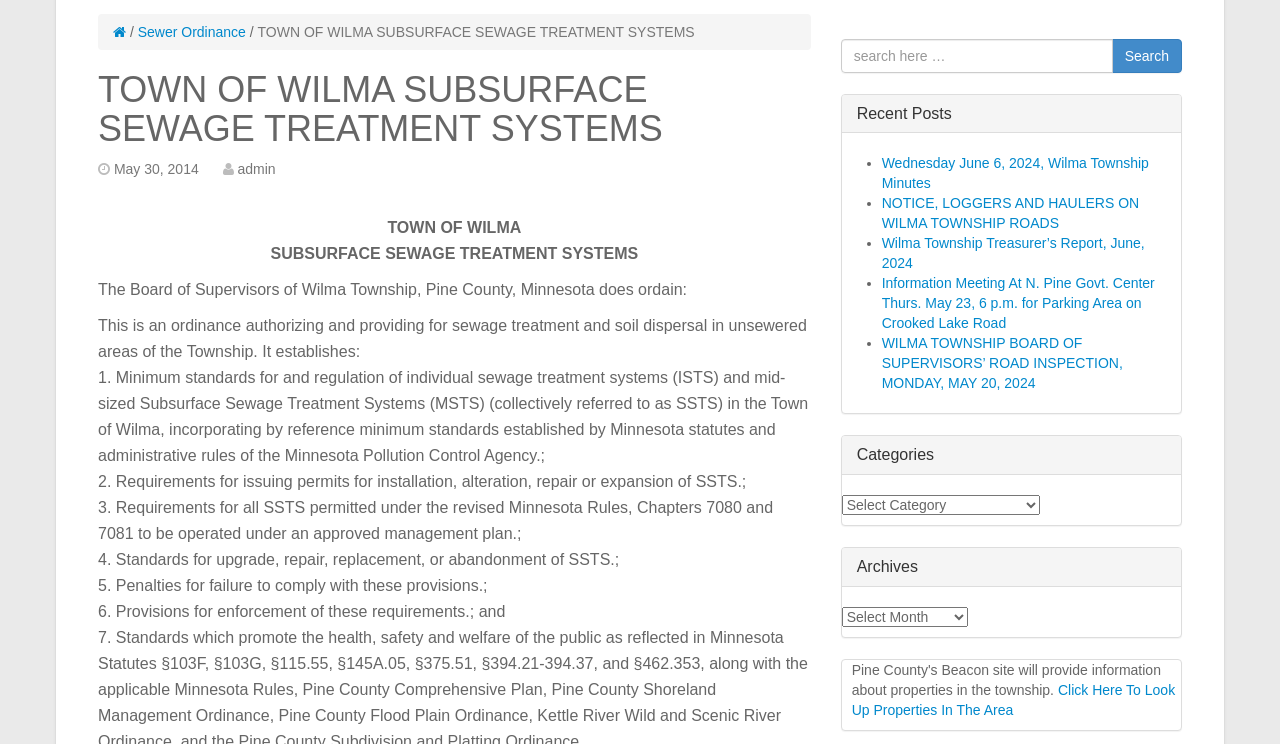Identify the bounding box for the UI element that is described as follows: "Search".

[0.868, 0.052, 0.923, 0.098]